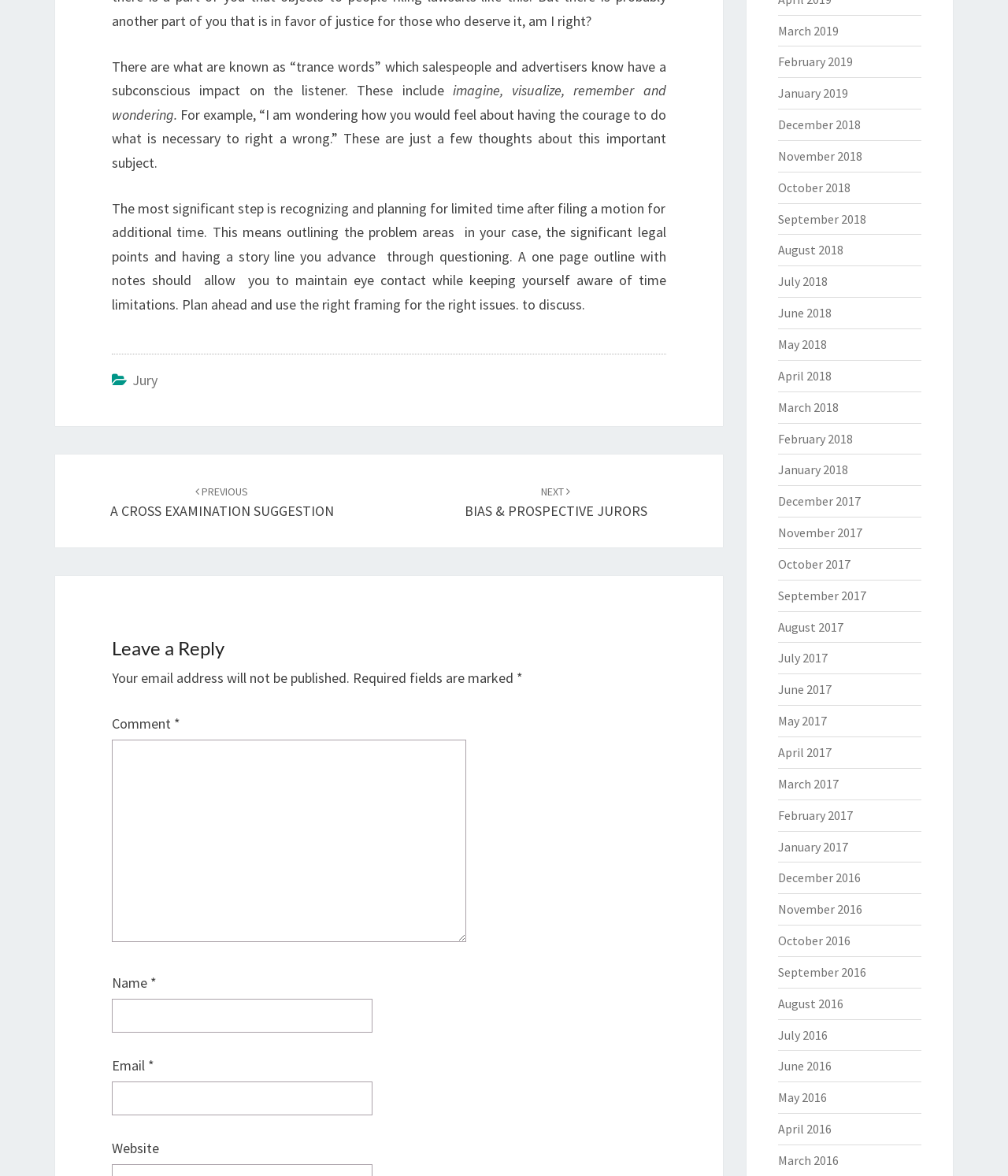Give a short answer to this question using one word or a phrase:
What is the topic of the article?

Cross examination